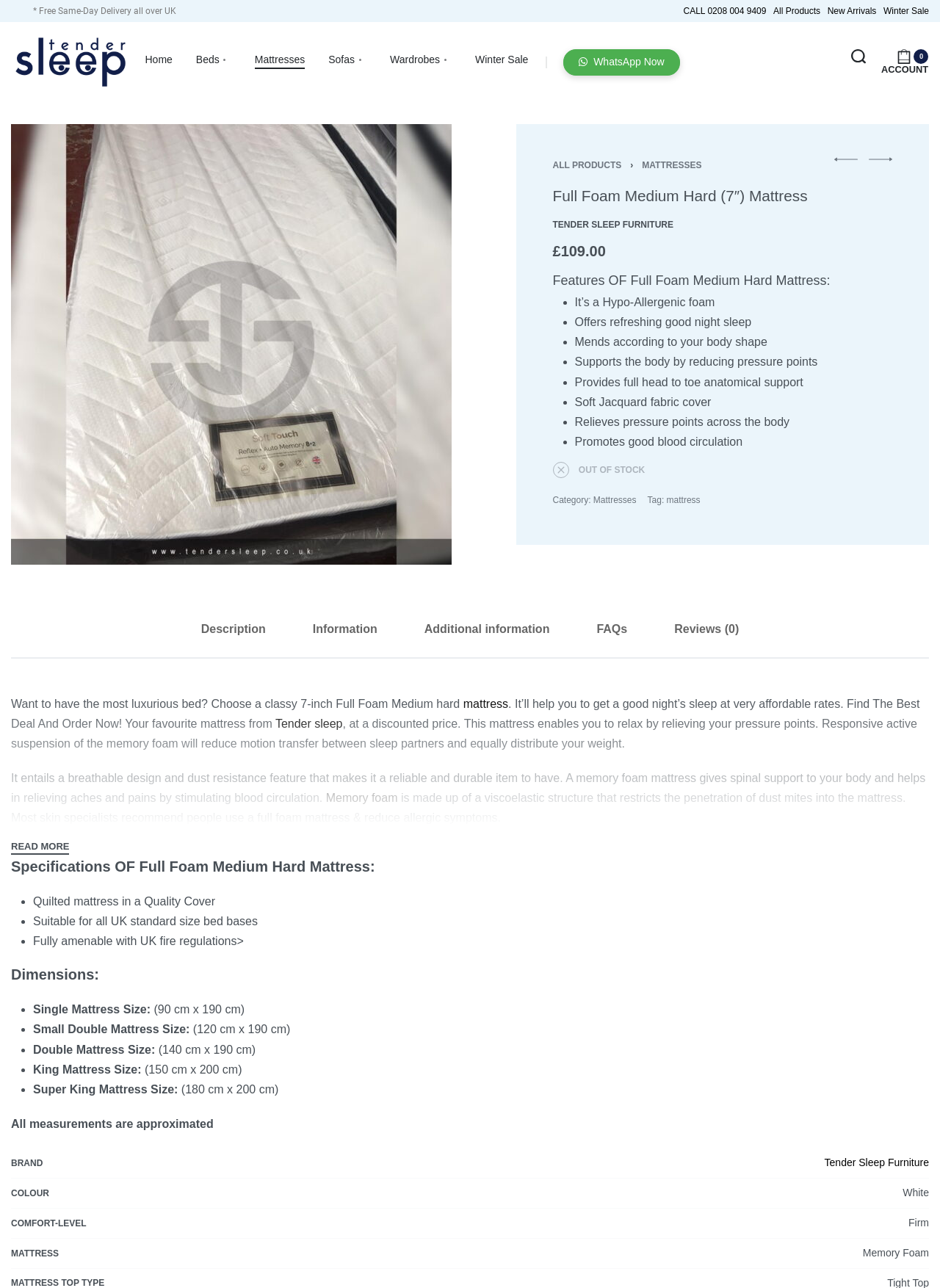Using the information in the image, give a comprehensive answer to the question: 
Is the mattress available for purchase?

The availability of the mattress can be determined by looking at the product description section, where it is listed as 'OUT OF STOCK', indicating that it is not currently available for purchase.